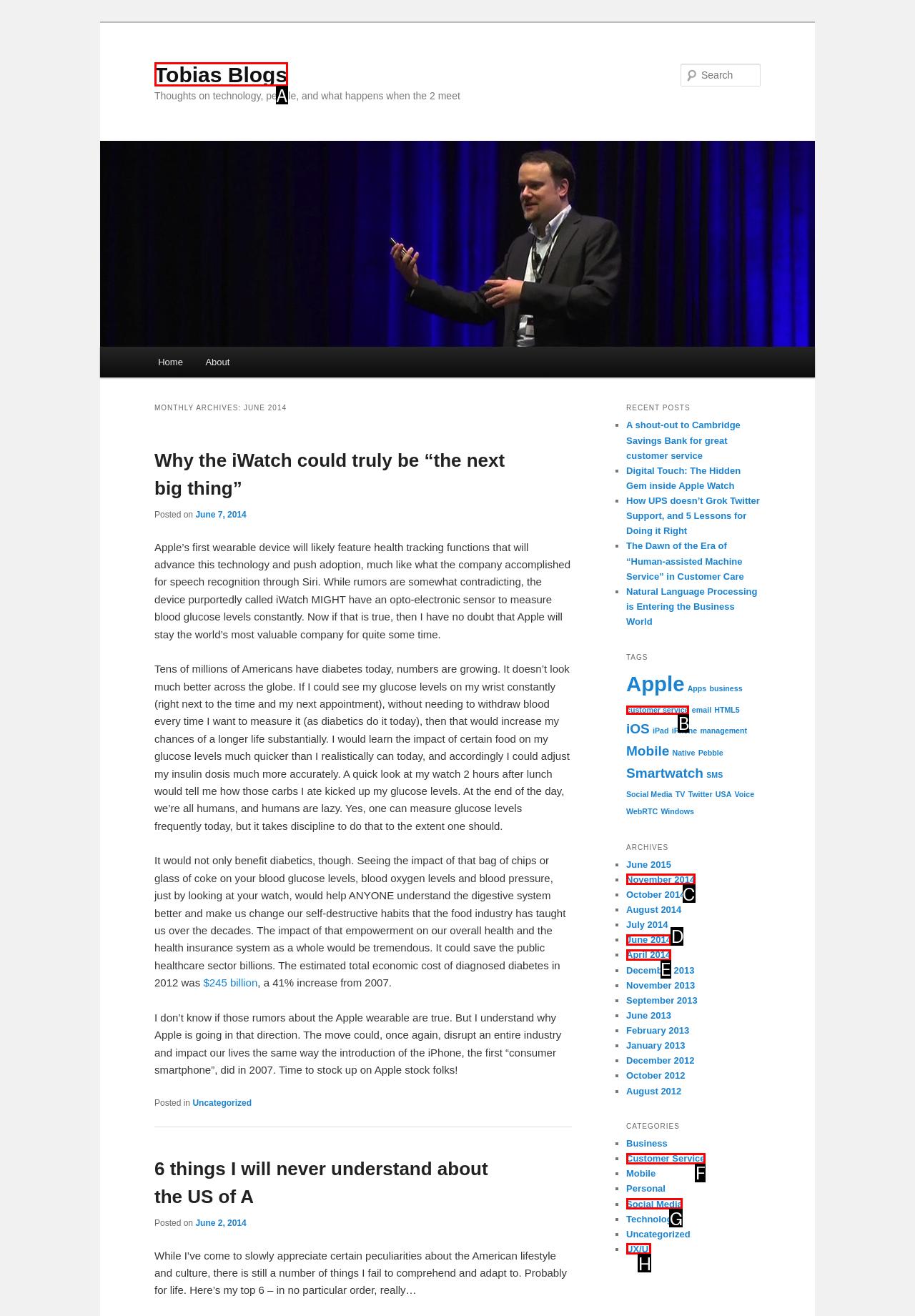Using the description: June 2014, find the best-matching HTML element. Indicate your answer with the letter of the chosen option.

D